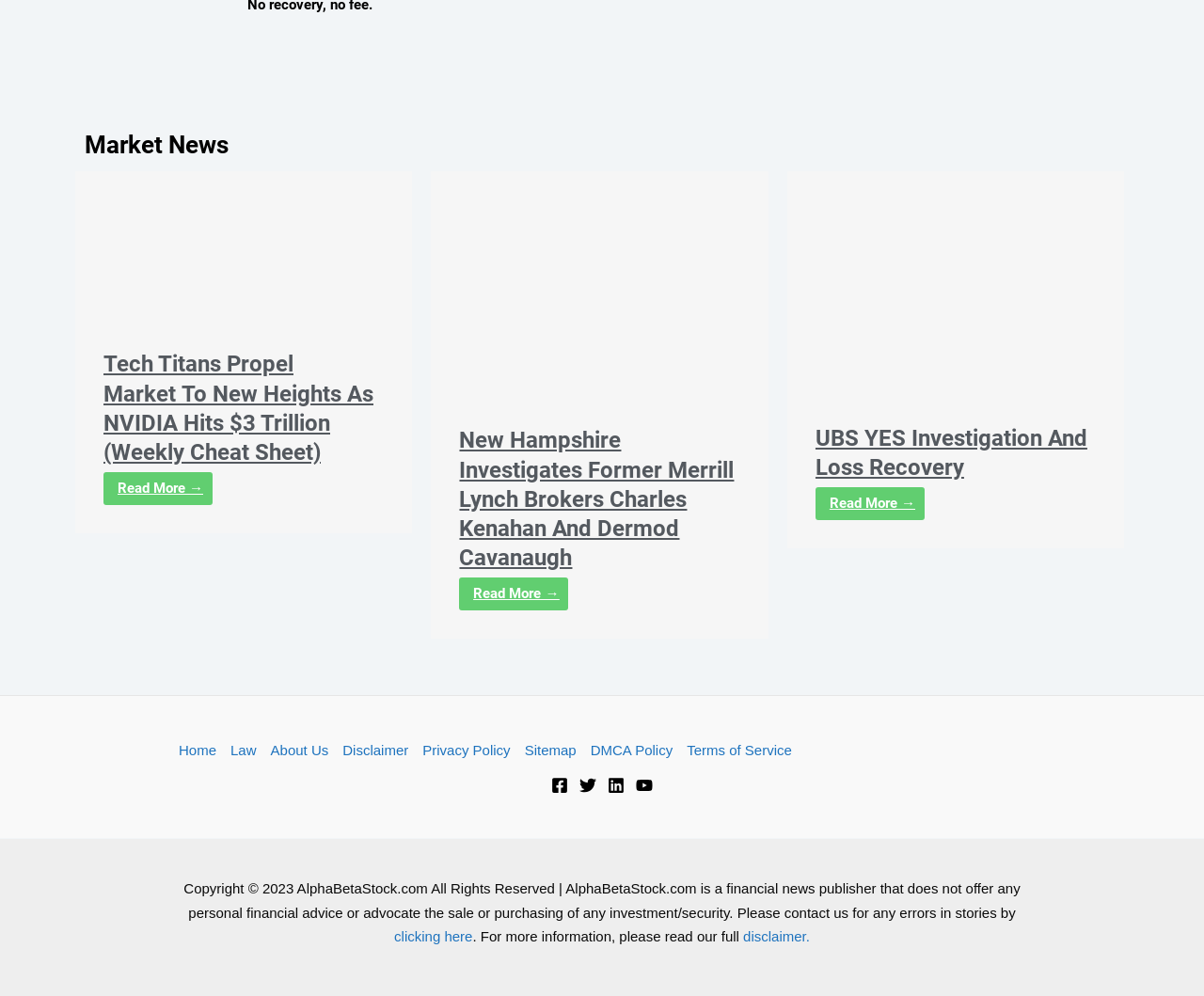Identify the bounding box coordinates for the element that needs to be clicked to fulfill this instruction: "Investigate New Hampshire's probe into former Merrill Lynch brokers". Provide the coordinates in the format of four float numbers between 0 and 1: [left, top, right, bottom].

[0.382, 0.58, 0.472, 0.613]